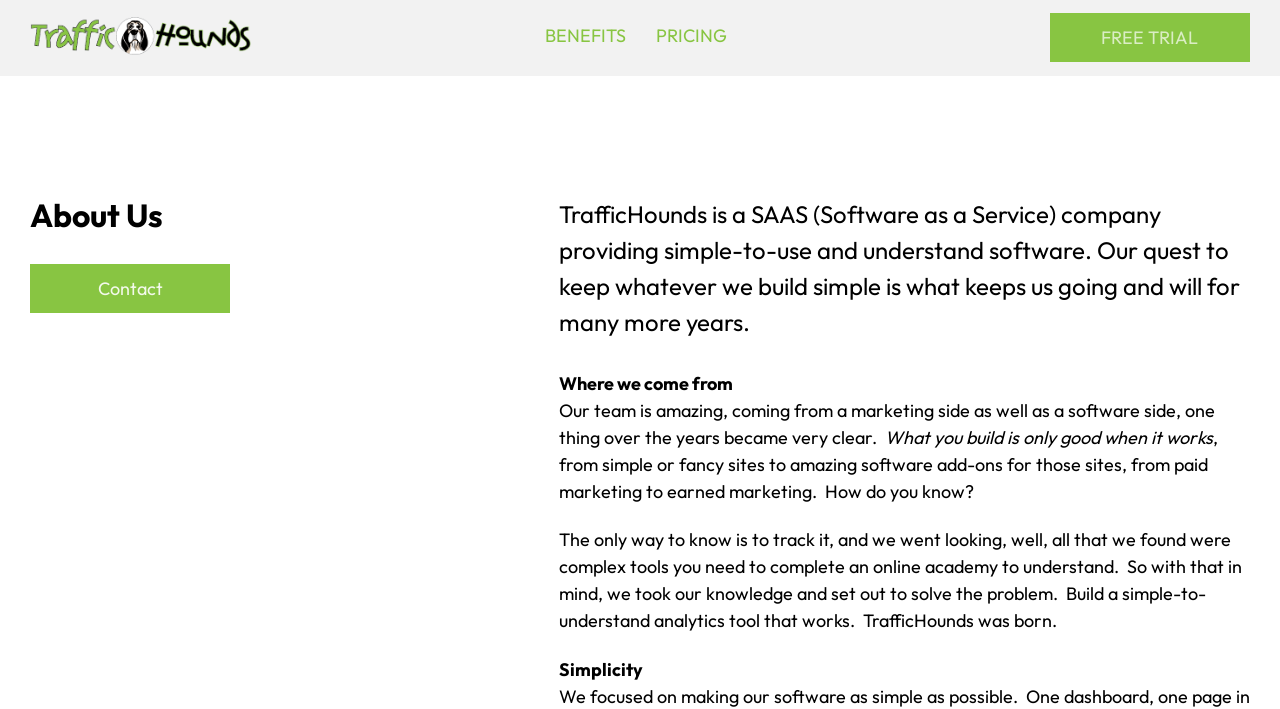What is the origin of TrafficHounds' team?
Please use the image to provide an in-depth answer to the question.

According to the webpage, the team behind TrafficHounds comes from both a marketing and software development background, which influenced their approach to building analytics tools.